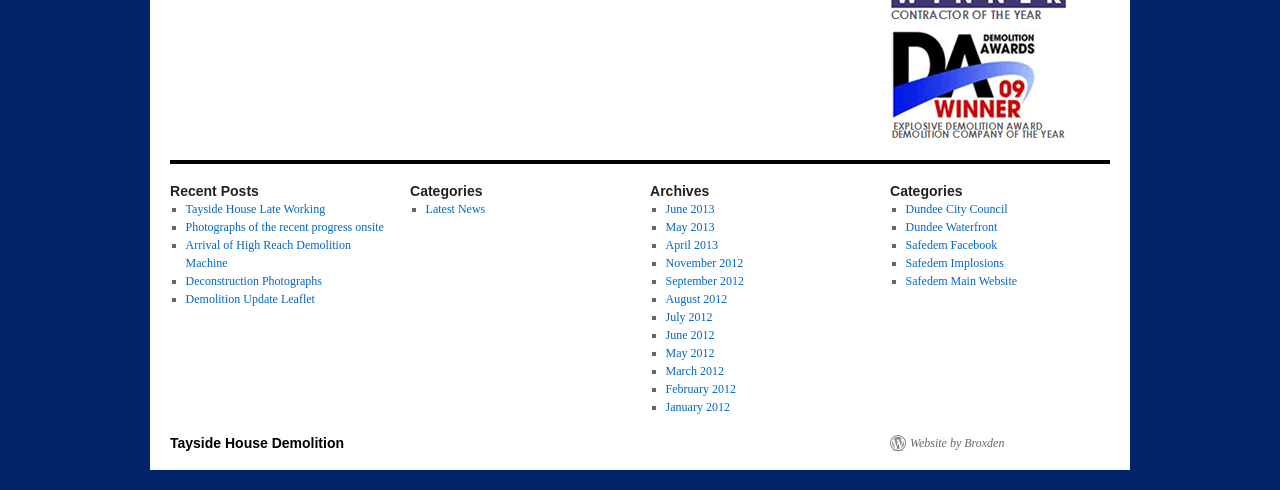What is the category of the link 'Dundee Waterfront'?
Based on the content of the image, thoroughly explain and answer the question.

The link 'Dundee Waterfront' is listed under the category 'Dundee City Council', which is a heading on the webpage.